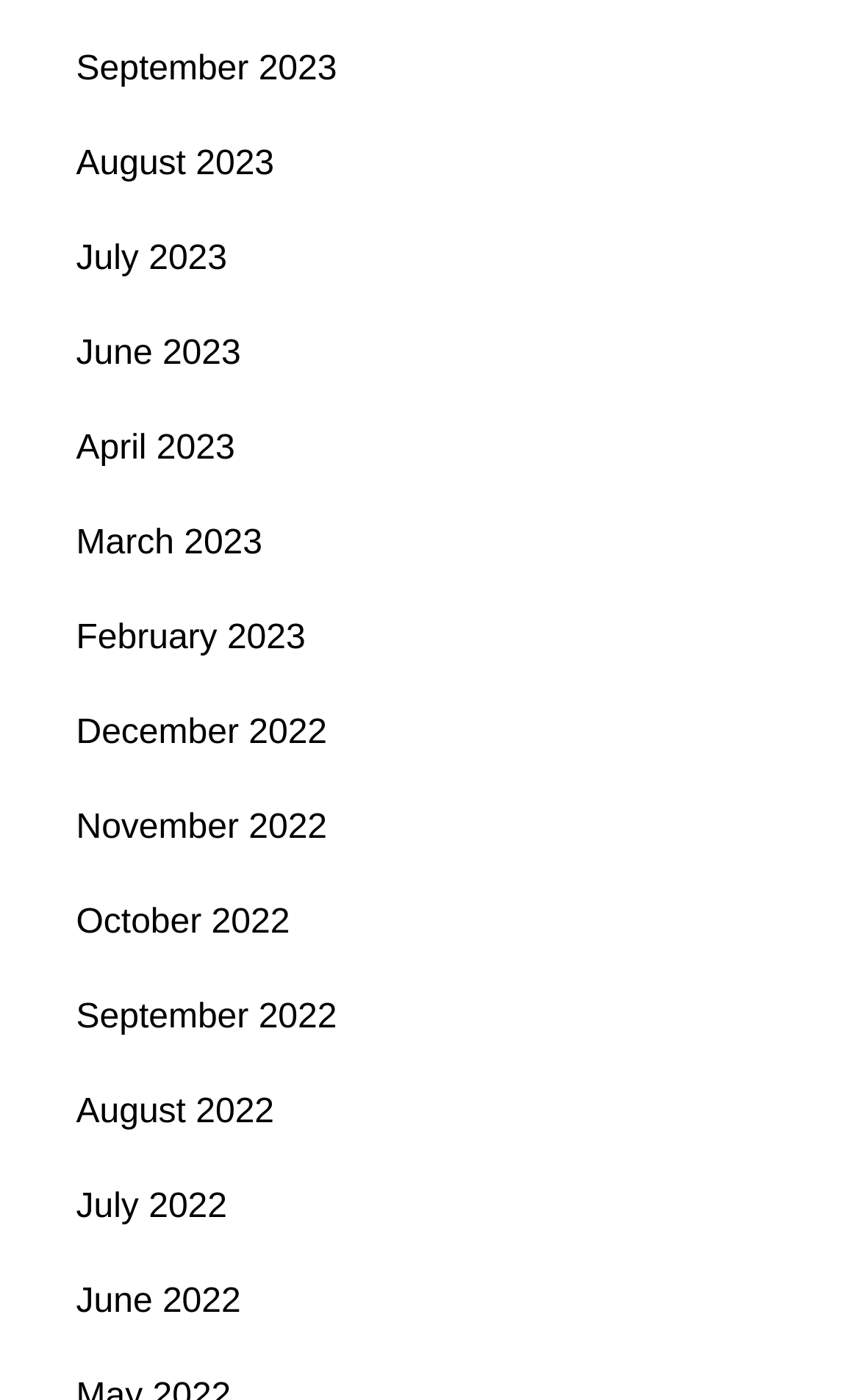Find the bounding box of the web element that fits this description: "August 2022".

[0.088, 0.781, 0.319, 0.807]